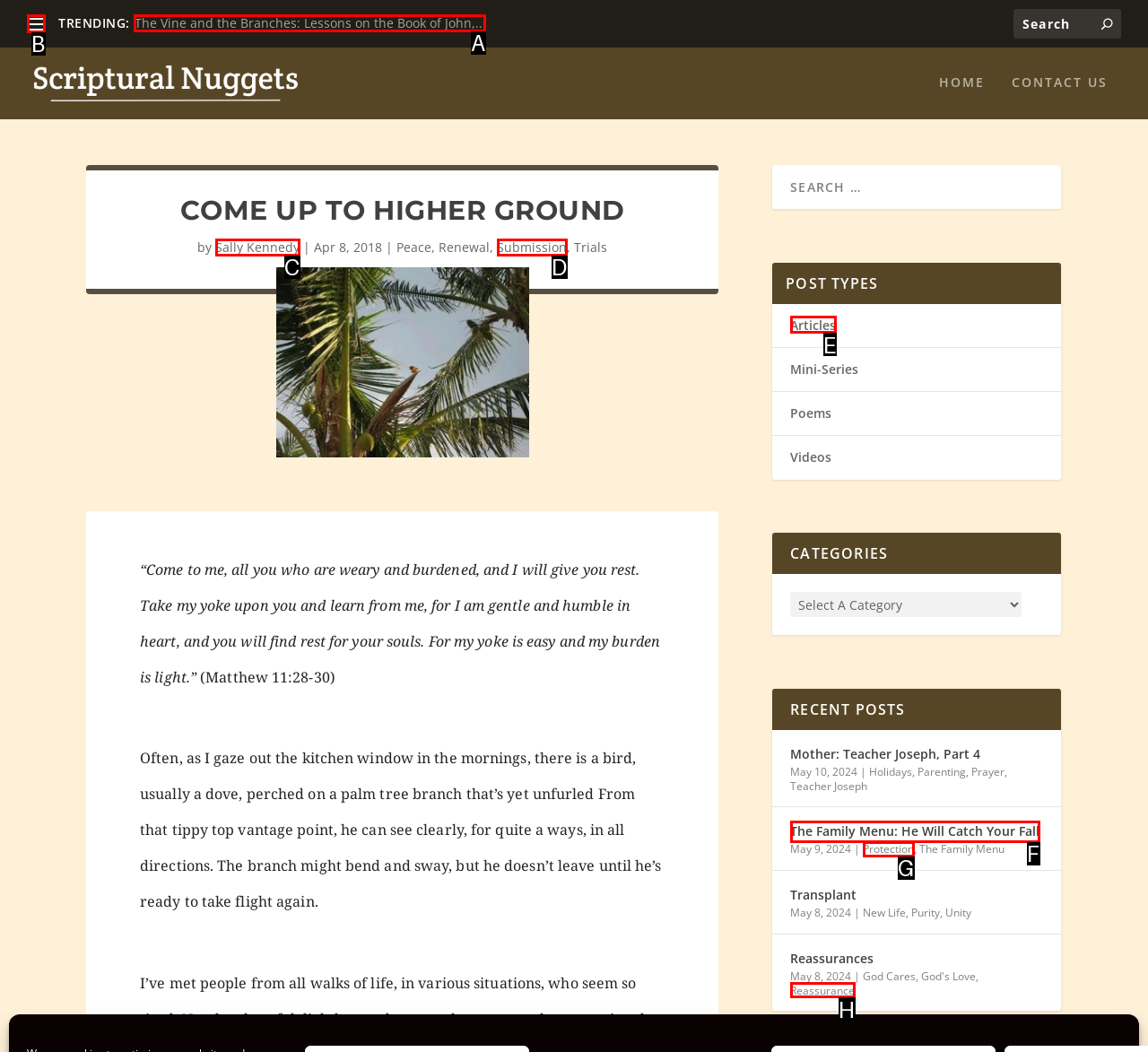Point out the UI element to be clicked for this instruction: Read the article 'The Vine and the Branches: Lessons on the Book of John,...'. Provide the answer as the letter of the chosen element.

A